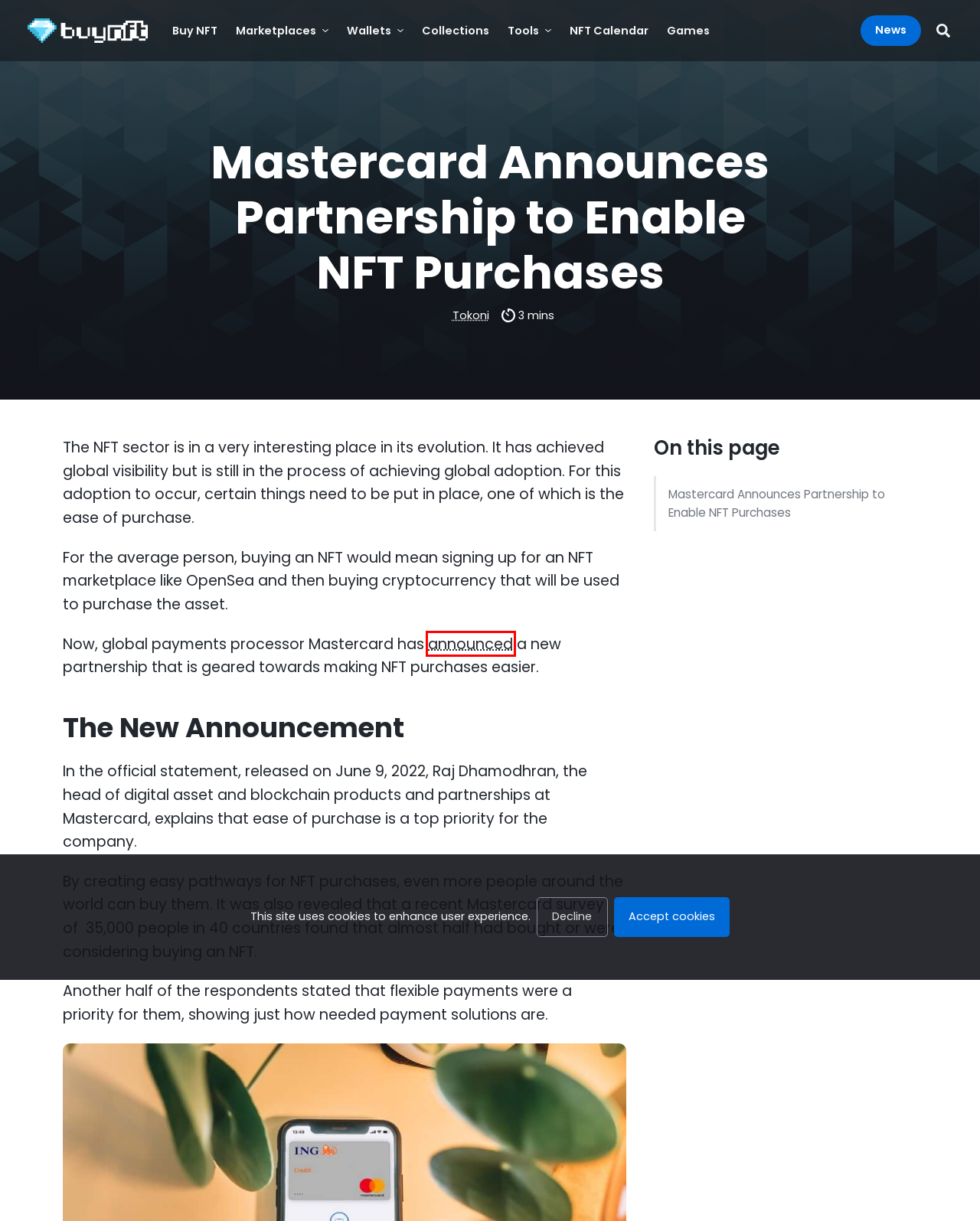Analyze the webpage screenshot with a red bounding box highlighting a UI element. Select the description that best matches the new webpage after clicking the highlighted element. Here are the options:
A. Latest News about NFT industry | BuyNFT.com
B. Privacy Policy – buyNFT.com
C. Simple NFT purchasing: Mastercard brings payments network to NFTs | Mastercard Newsroom
D. NFT Calendar - Guide To Upcoming NFT's 2024
E. Find the Best Places to Buy NFT (2024)
F. NFT Games – Ultimate Guide on Crypto Games & Play2Earn
G. Tokoni – buyNFT.com
H. Best NFT collections in 2024 - Complete guide

C